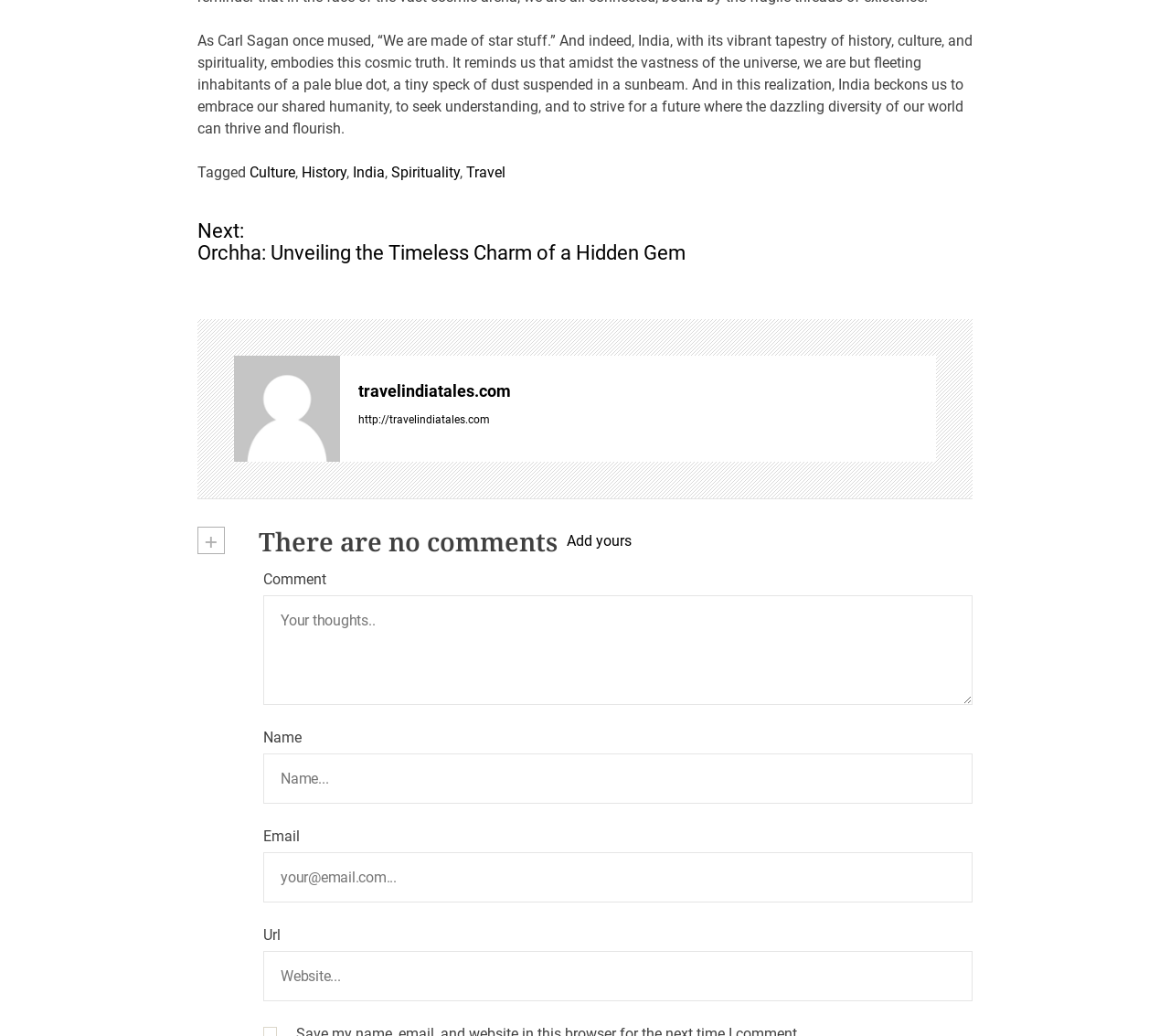Can you determine the bounding box coordinates of the area that needs to be clicked to fulfill the following instruction: "Click on the 'Add yours' link"?

[0.484, 0.512, 0.54, 0.533]